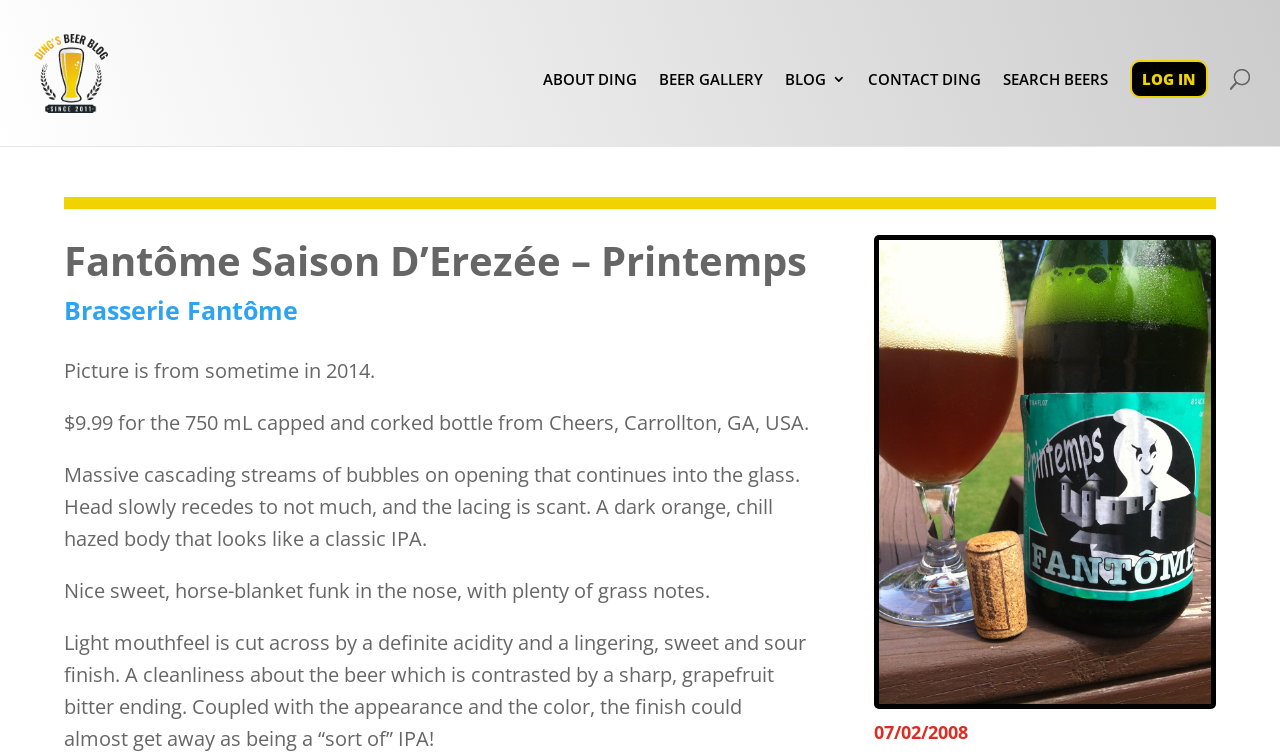Locate the bounding box coordinates of the element that needs to be clicked to carry out the instruction: "view BEER GALLERY". The coordinates should be given as four float numbers ranging from 0 to 1, i.e., [left, top, right, bottom].

[0.515, 0.095, 0.596, 0.194]